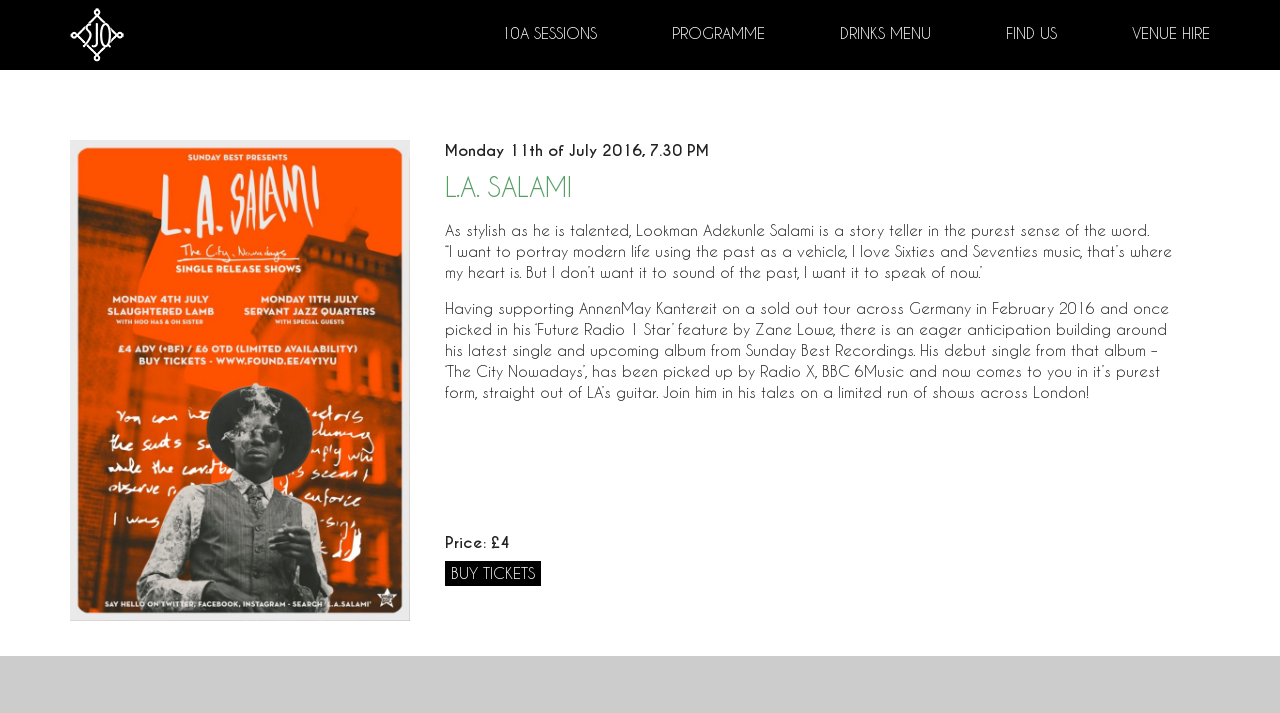Provide a brief response to the question using a single word or phrase: 
What is the title of the debut single?

The City Nowadays